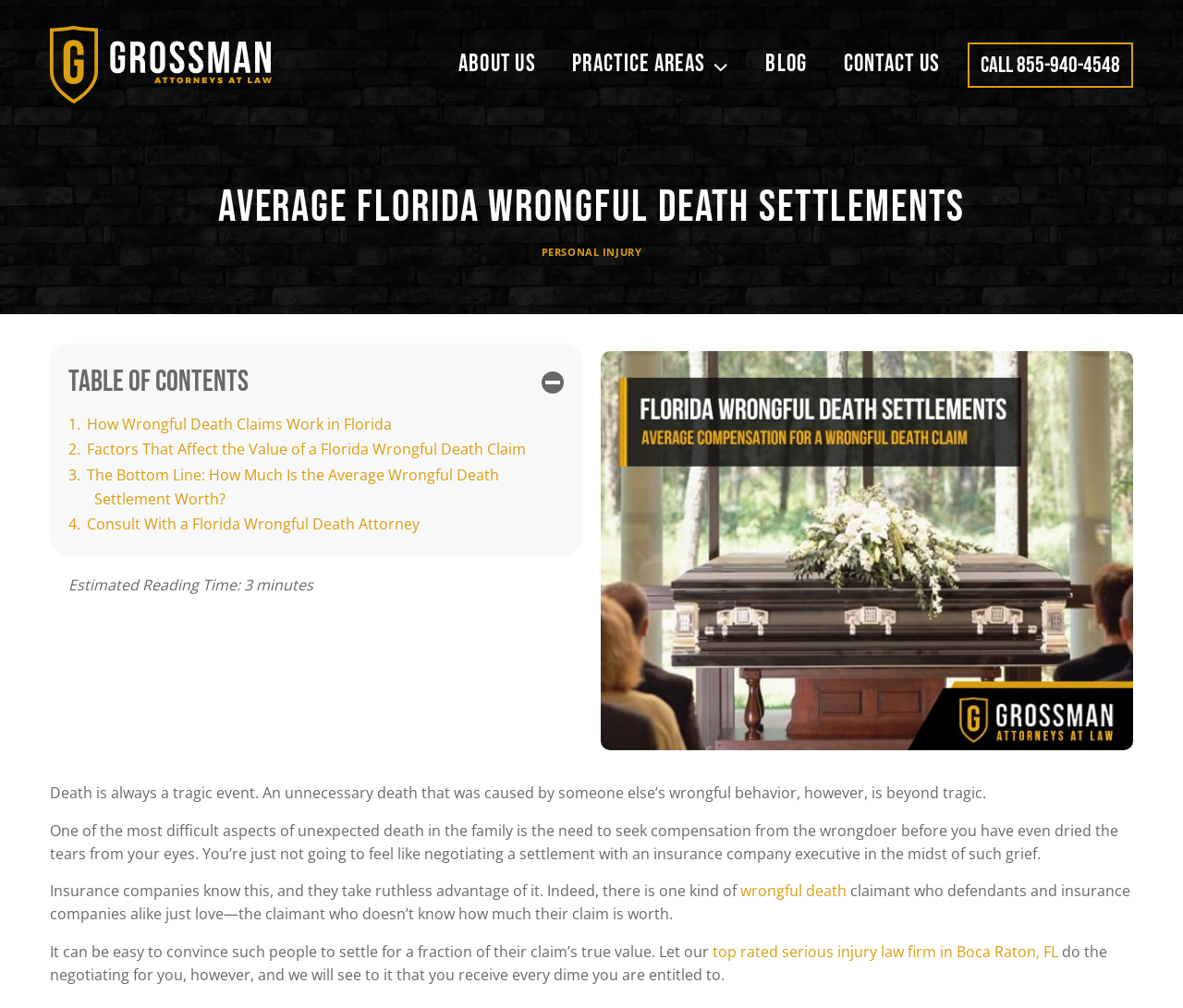Answer the following inquiry with a single word or phrase:
How many navigation menus are there?

2